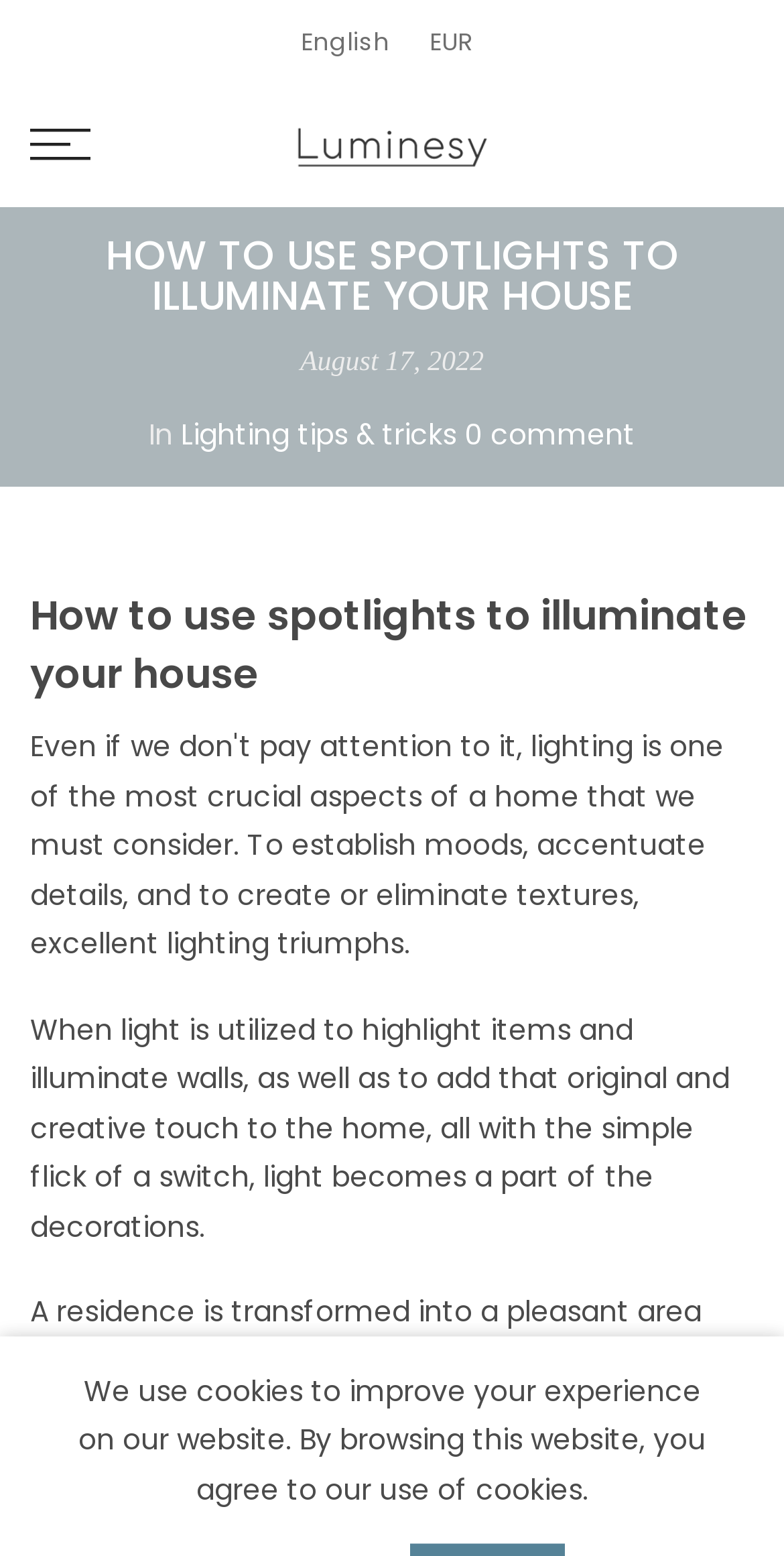What is the default language of the website?
Please respond to the question thoroughly and include all relevant details.

I determined the default language by looking at the language selection links at the top of the page, where 'English' is the first option and not highlighted as a selection, indicating it is the default language.